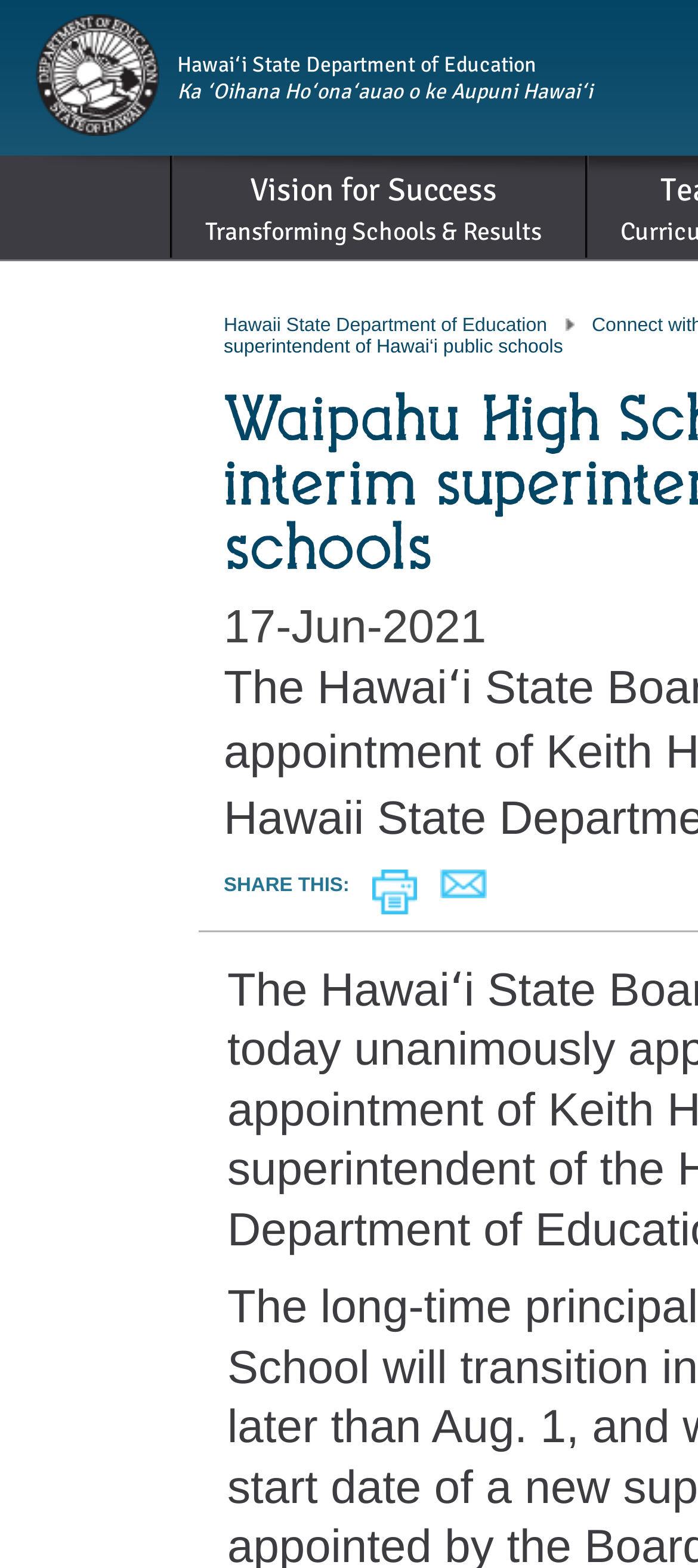What is the logo of the department?
Give a comprehensive and detailed explanation for the question.

I found the answer by looking at the image element with the description 'logo' which is located at the top of the webpage, indicating the logo of the department.